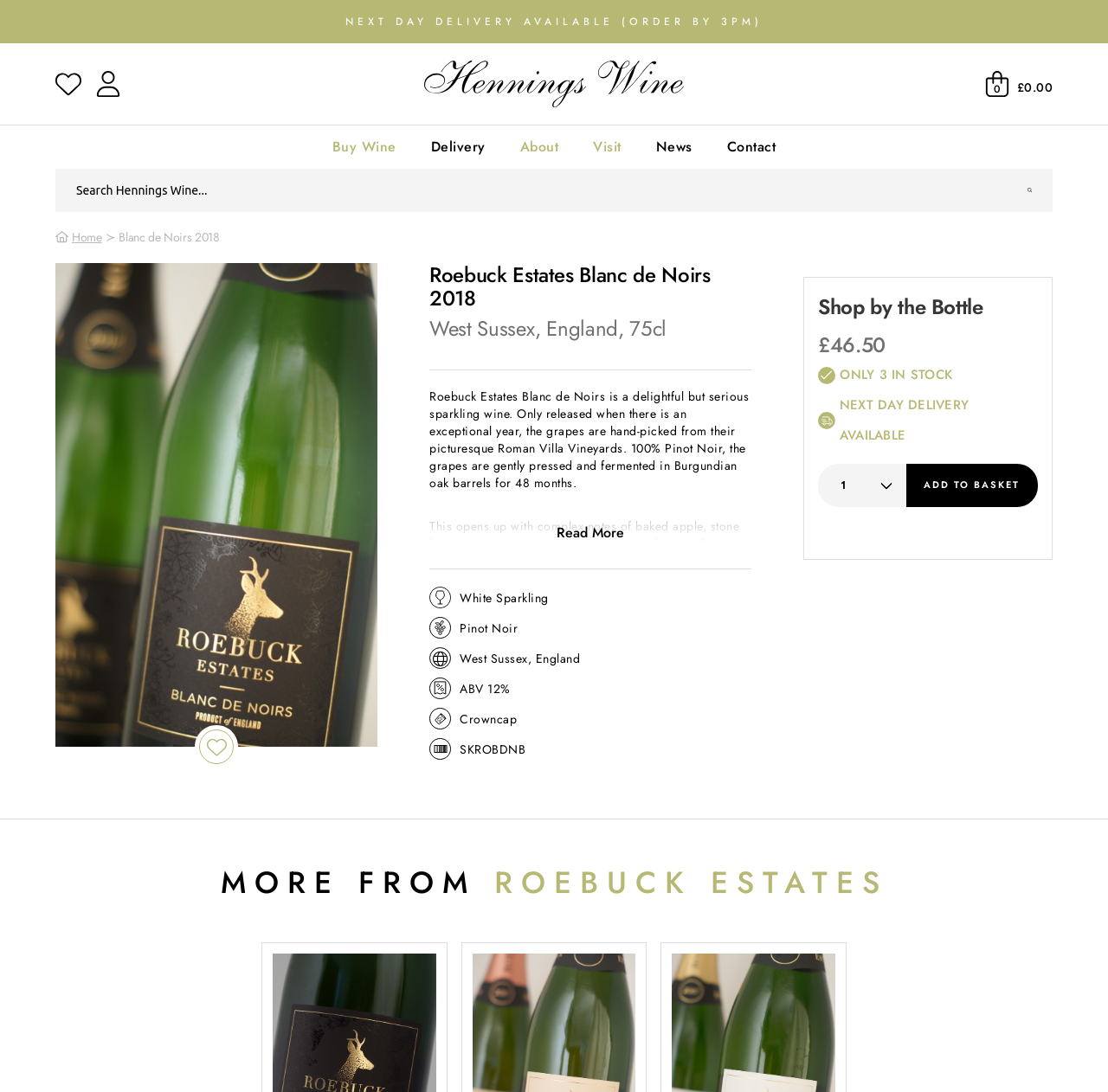Identify the bounding box coordinates of the area you need to click to perform the following instruction: "Buy wine".

[0.3, 0.125, 0.358, 0.143]